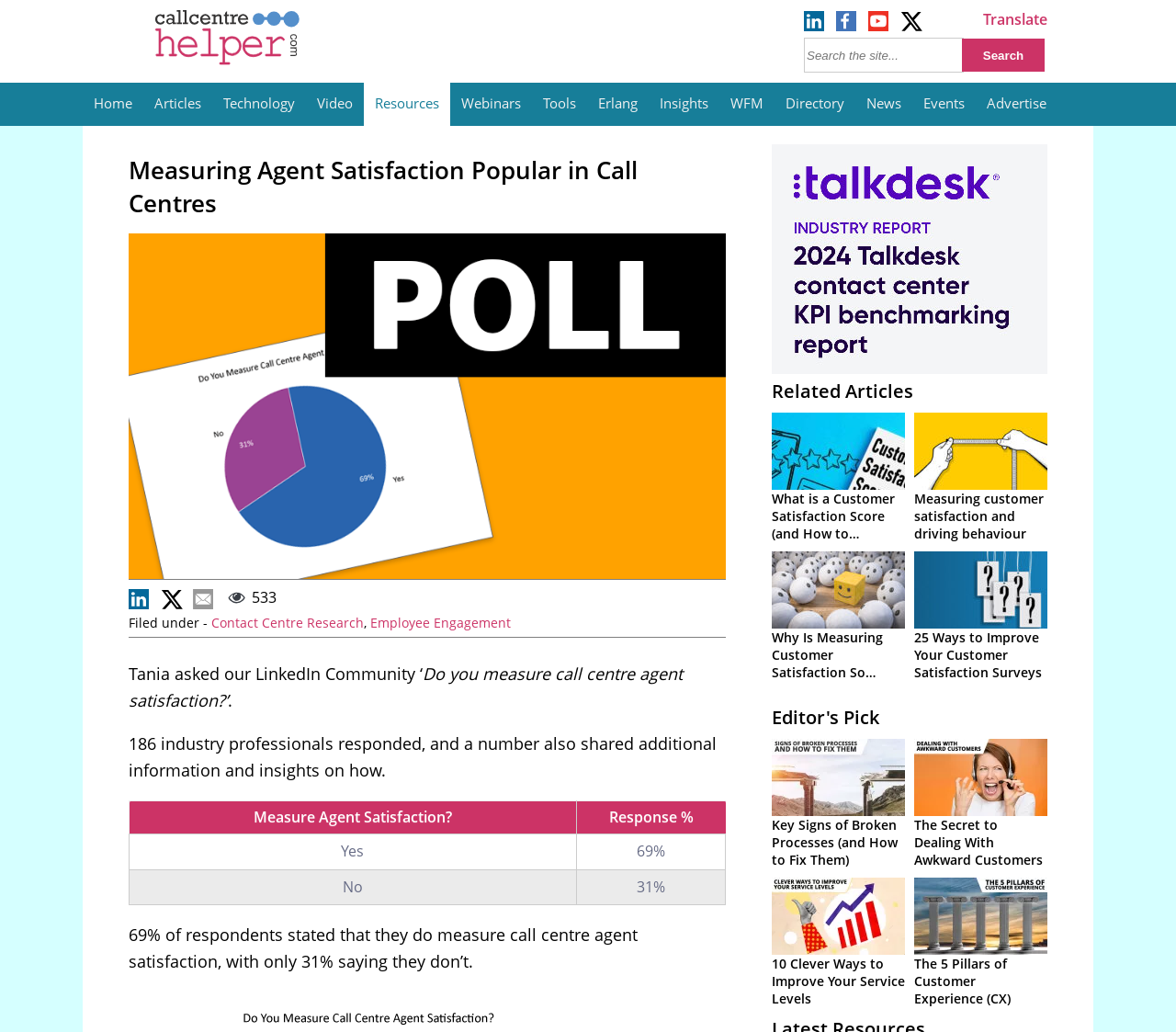Locate the bounding box of the UI element described by: "Editor's Pick" in the given webpage screenshot.

[0.656, 0.683, 0.748, 0.707]